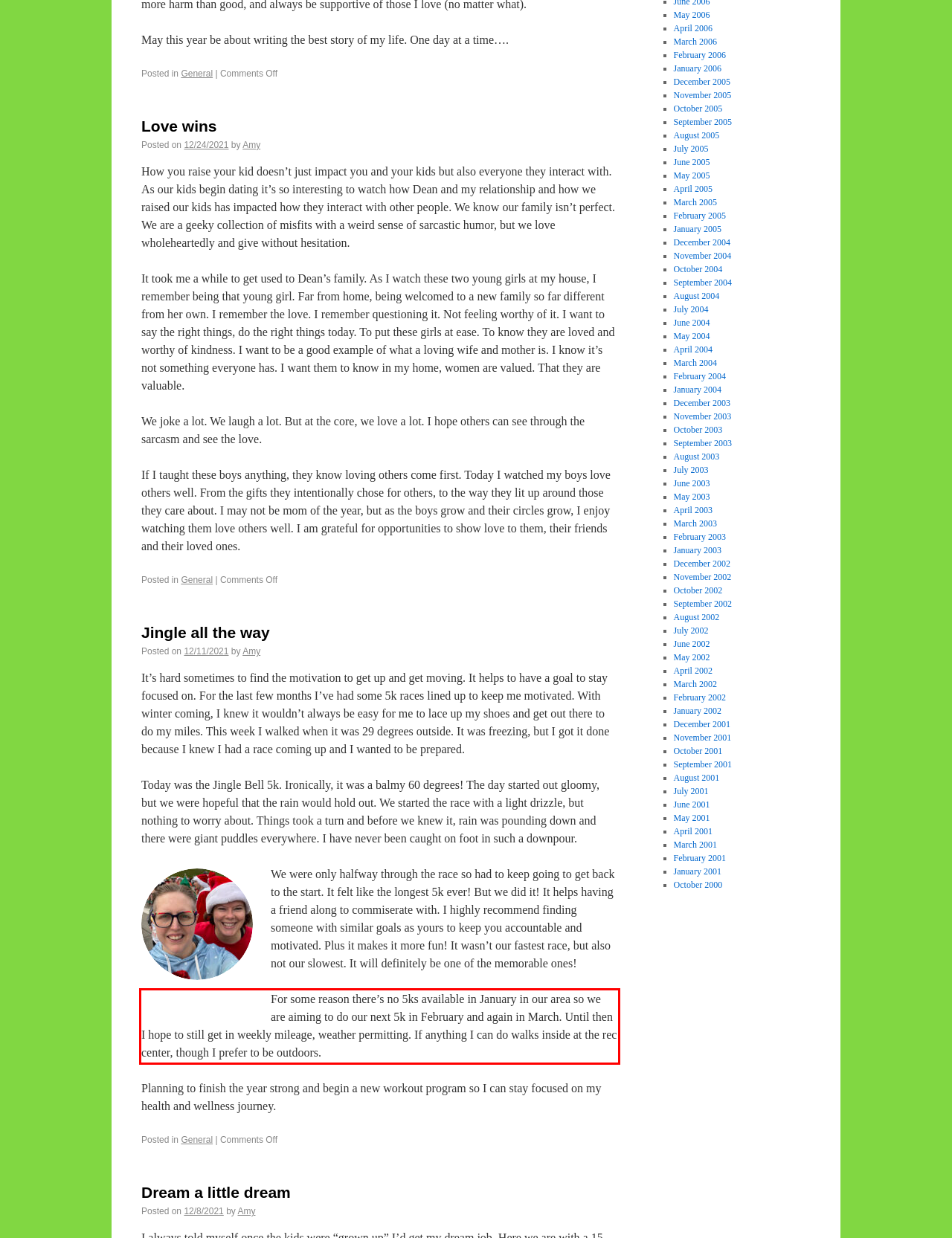Please analyze the provided webpage screenshot and perform OCR to extract the text content from the red rectangle bounding box.

For some reason there’s no 5ks available in January in our area so we are aiming to do our next 5k in February and again in March. Until then I hope to still get in weekly mileage, weather permitting. If anything I can do walks inside at the rec center, though I prefer to be outdoors.